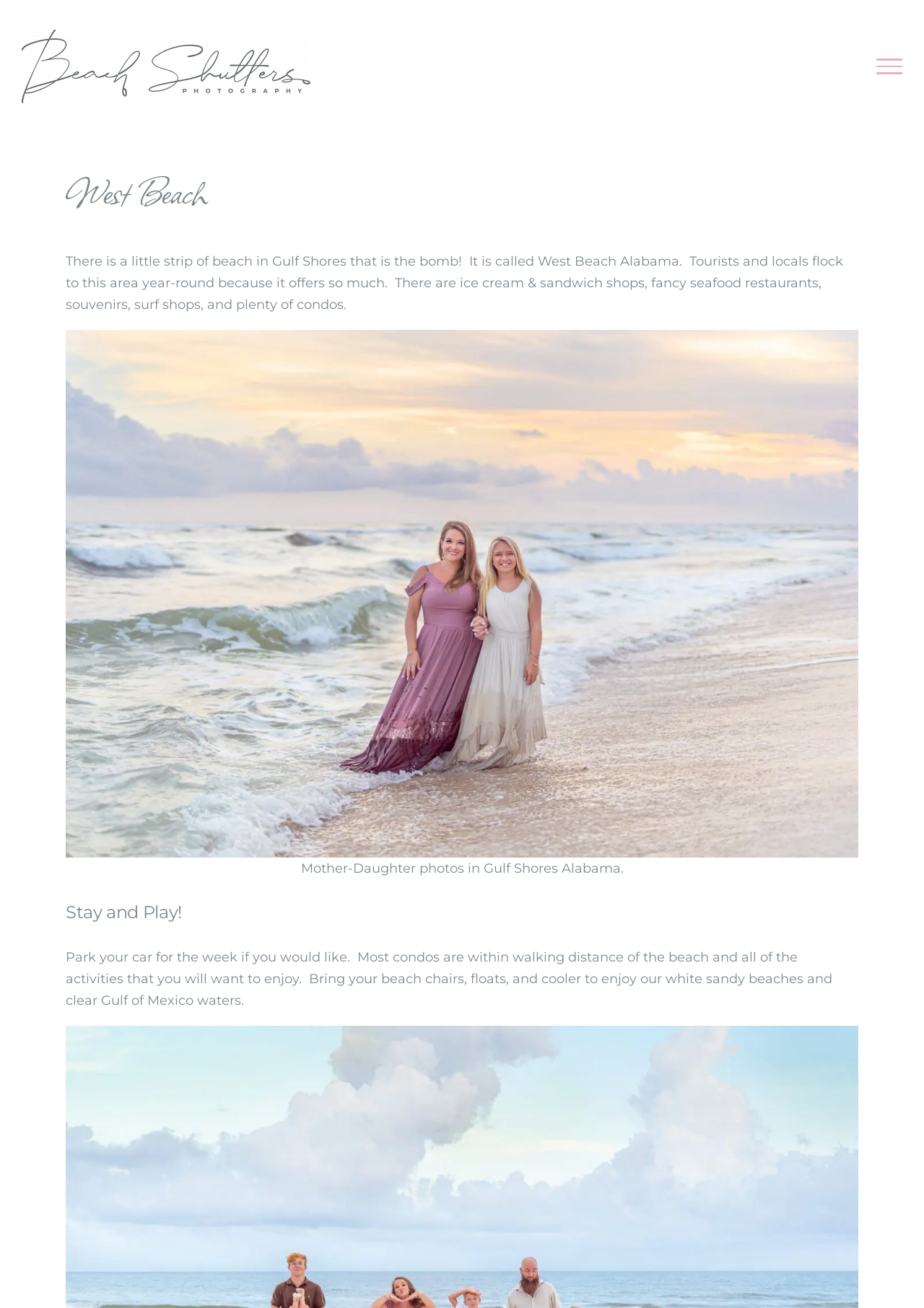What type of shops are available near the beach?
Please provide a single word or phrase as the answer based on the screenshot.

Ice cream, sandwich, seafood, souvenir, surf